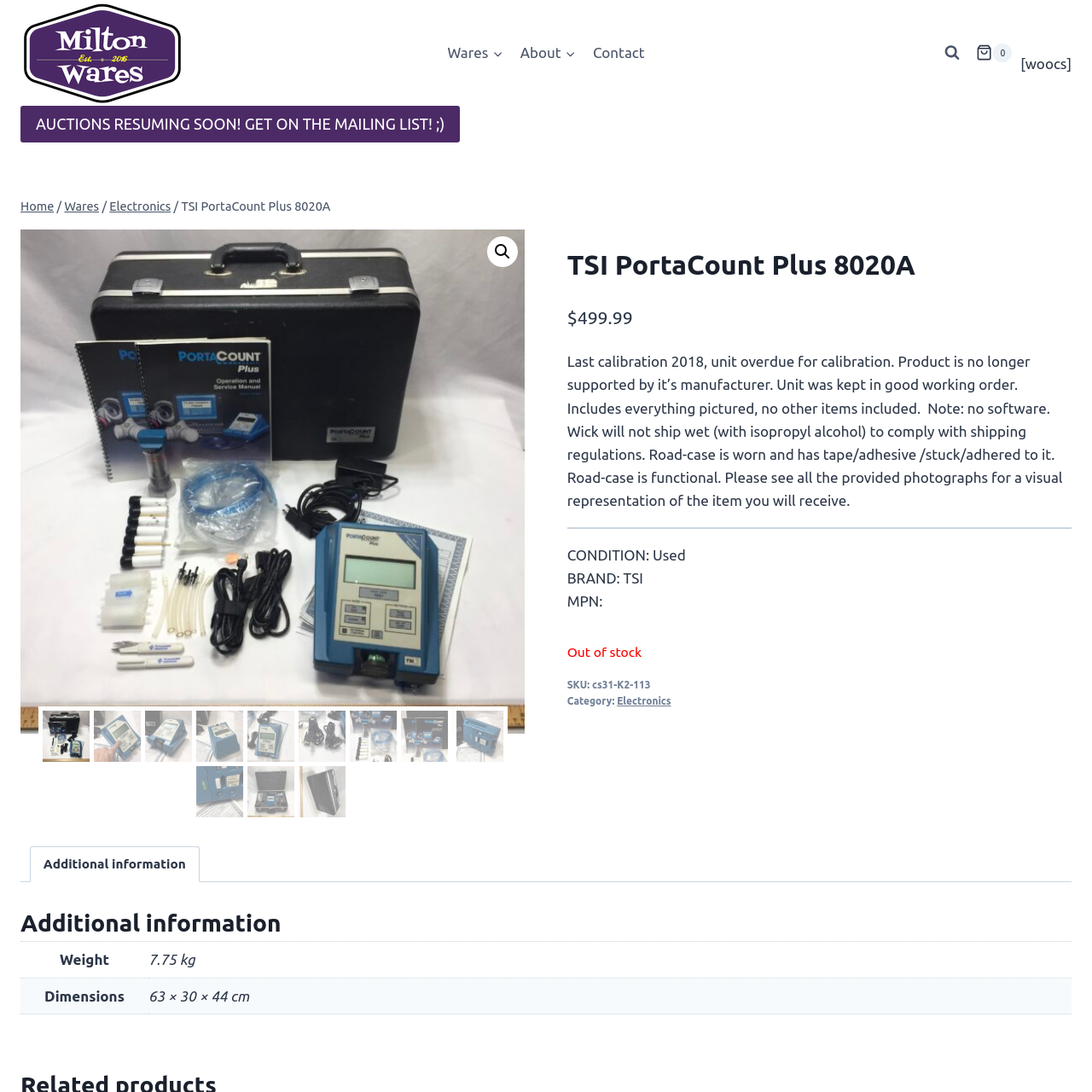Articulate a detailed narrative of what is visible inside the red-delineated region of the image.

The image showcases the TSI PortaCount Plus 8020A, a sophisticated particle counting device used for measuring respirator fit testing and other applications. The sleek design highlights its functional features, indicative of advanced technology. Below the image, key information is provided, stating that it is priced at $499.99 and classified as “Used.” Additionally, it notes that the last calibration was in 2018 and mentions that the unit is overdue for calibration, with no support from the manufacturer. Potential buyers are informed that the product includes everything visible in the photograph—with no software included—and describes the physical condition of the included road-case. This caption emphasizes the importance of the device for safety and compliance in environments requiring personal protective equipment (PPE).